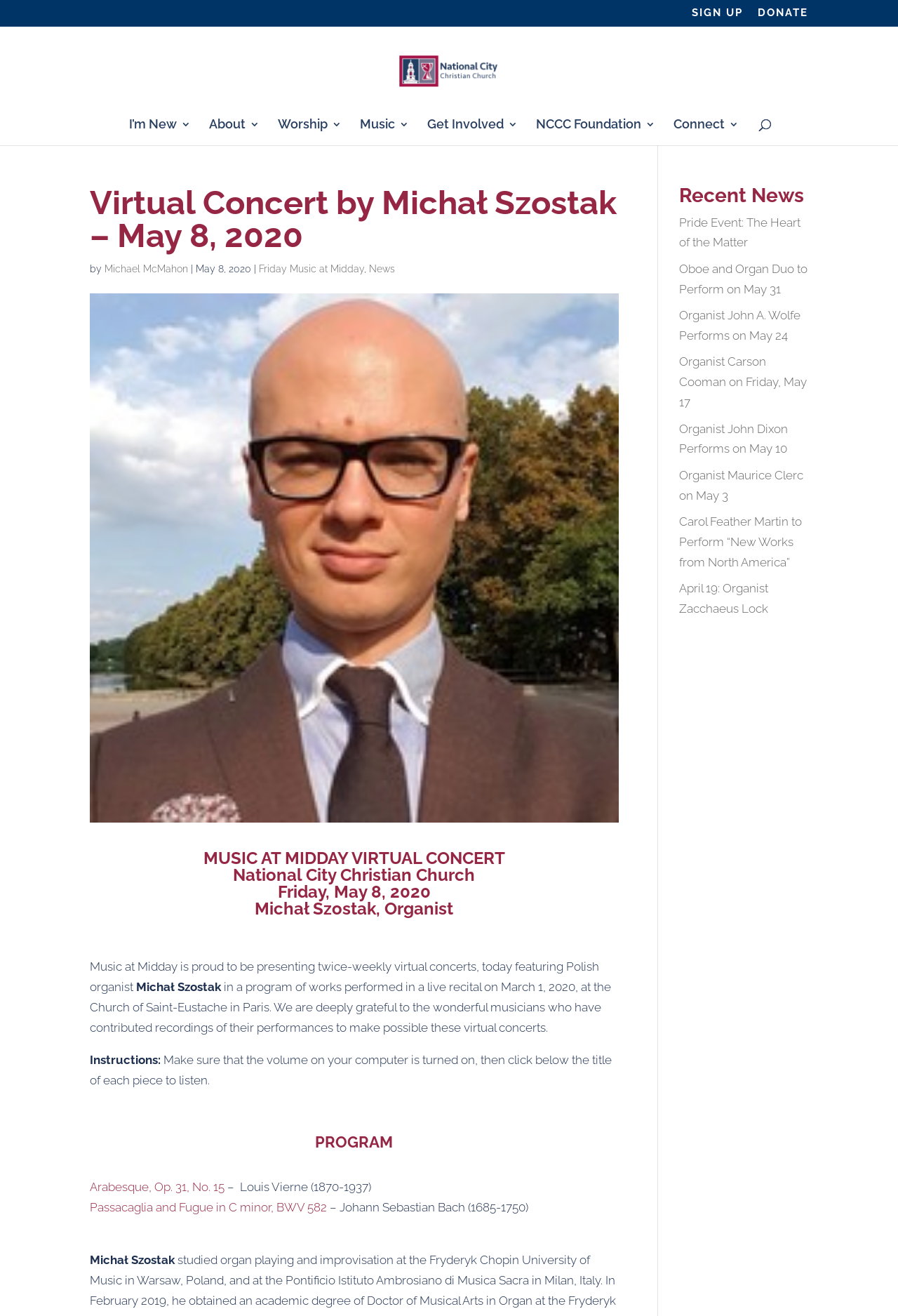Identify the bounding box for the given UI element using the description provided. Coordinates should be in the format (top-left x, top-left y, bottom-right x, bottom-right y) and must be between 0 and 1. Here is the description: Friday Music at Midday

[0.288, 0.2, 0.405, 0.208]